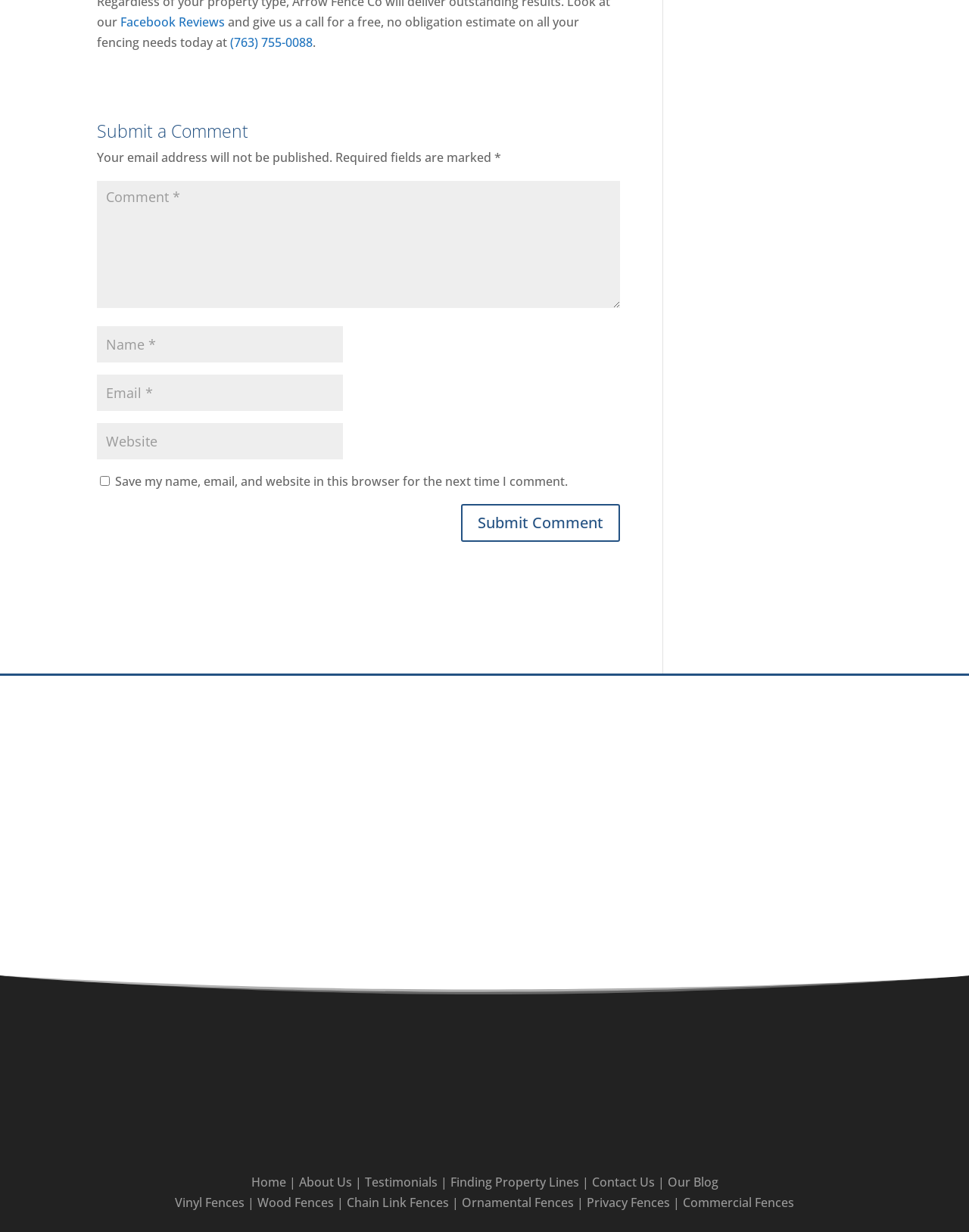What type of fences does Arrow Fence provide?
Answer the question with as much detail as you can, using the image as a reference.

The webpage mentions various types of fences provided by Arrow Fence, including Vinyl Fences, Wood Fences, Chain Link Fences, Ornamental Fences, and Privacy Fences, which can be found in the bottom section of the webpage.